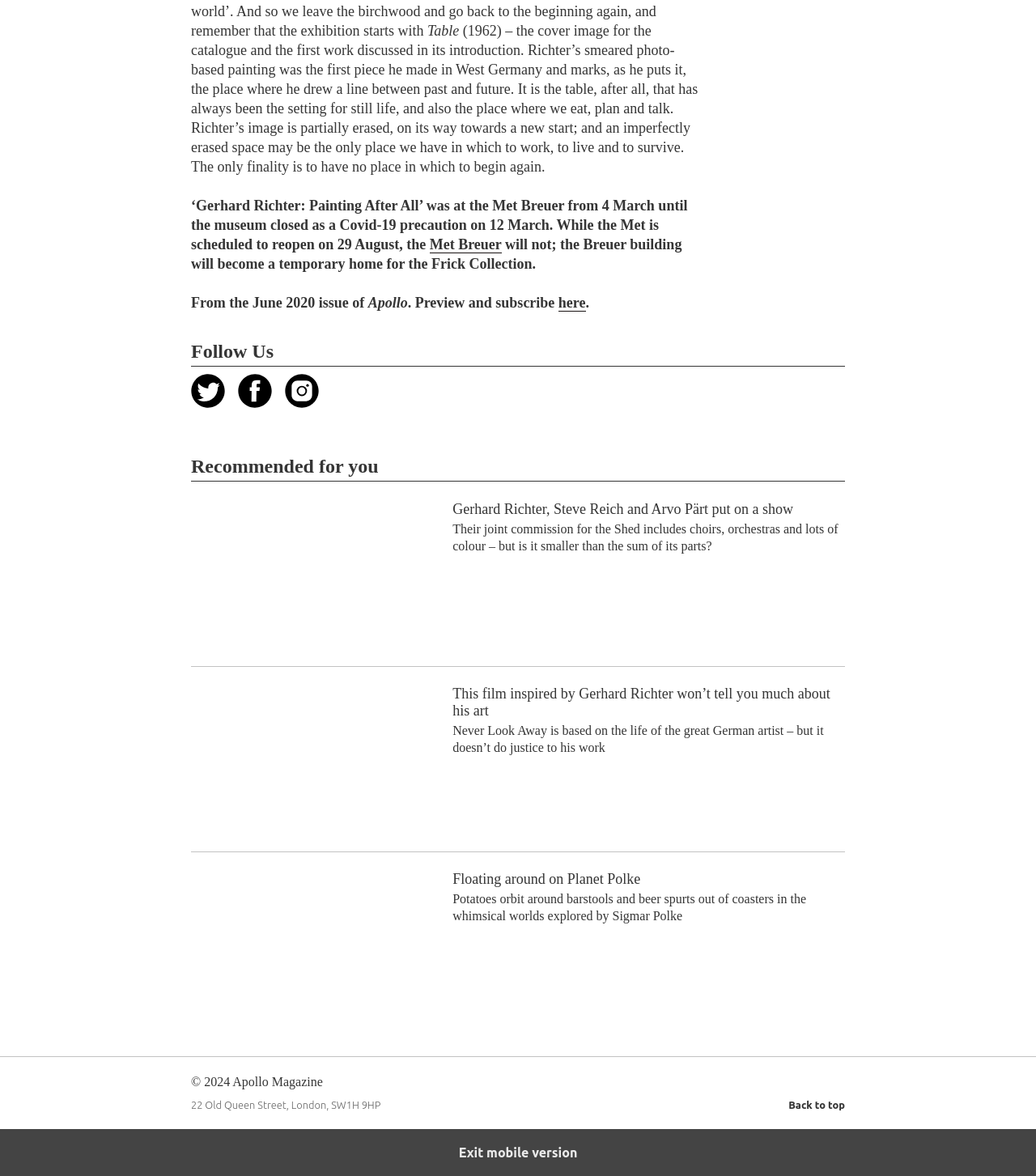Based on the element description: "Follow us", identify the UI element and provide its bounding box coordinates. Use four float numbers between 0 and 1, [left, top, right, bottom].

[0.275, 0.318, 0.308, 0.347]